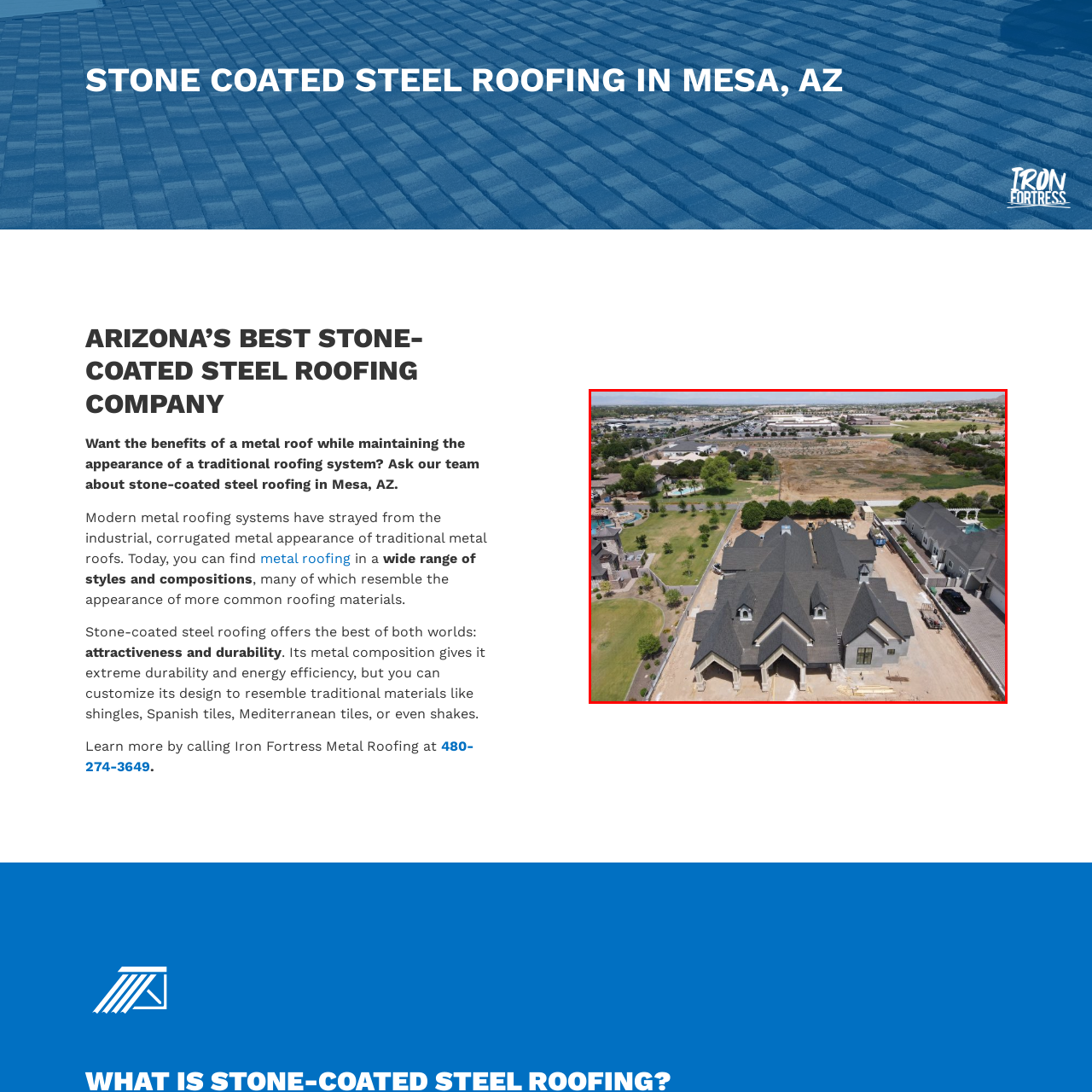Look at the image segment within the red box, What is visible in the distance? Give a brief response in one word or phrase.

Pool area